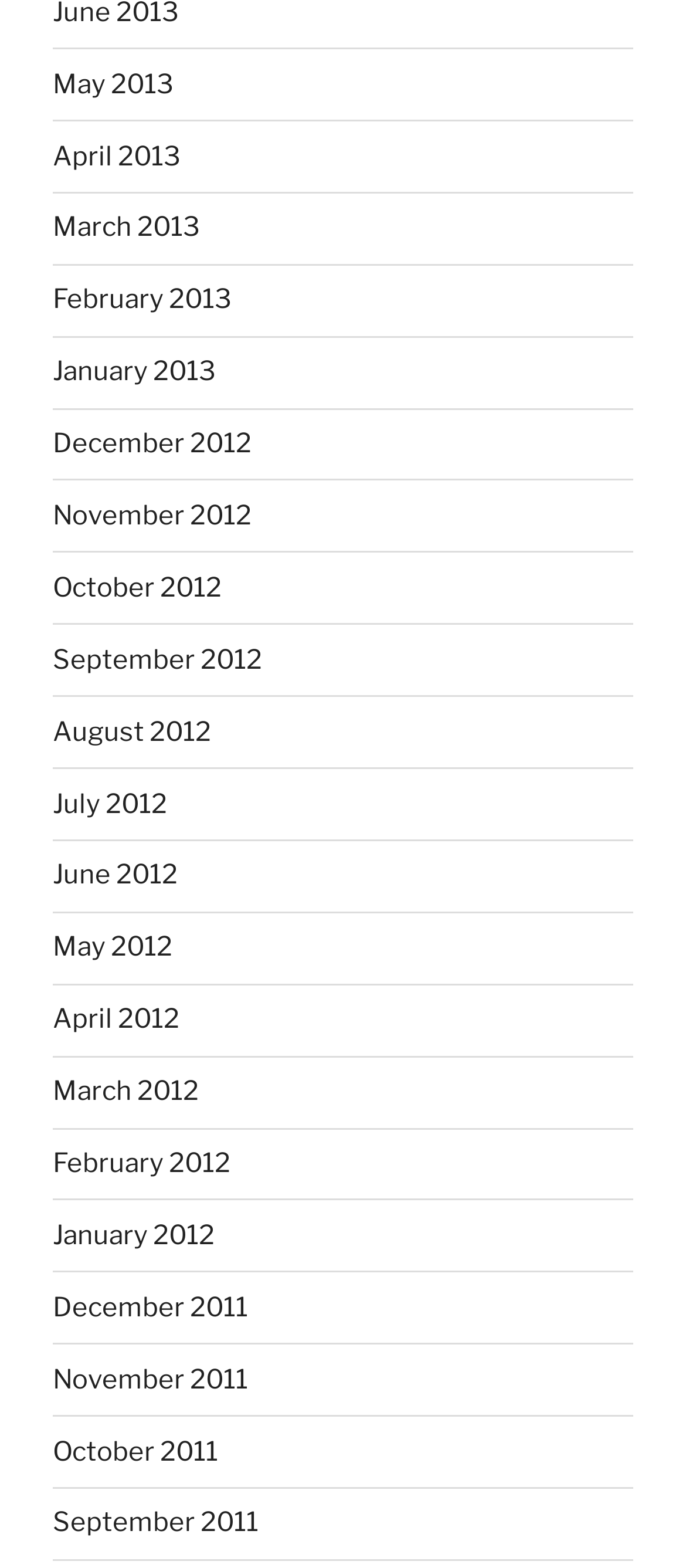What is the earliest month listed?
Using the image provided, answer with just one word or phrase.

December 2011